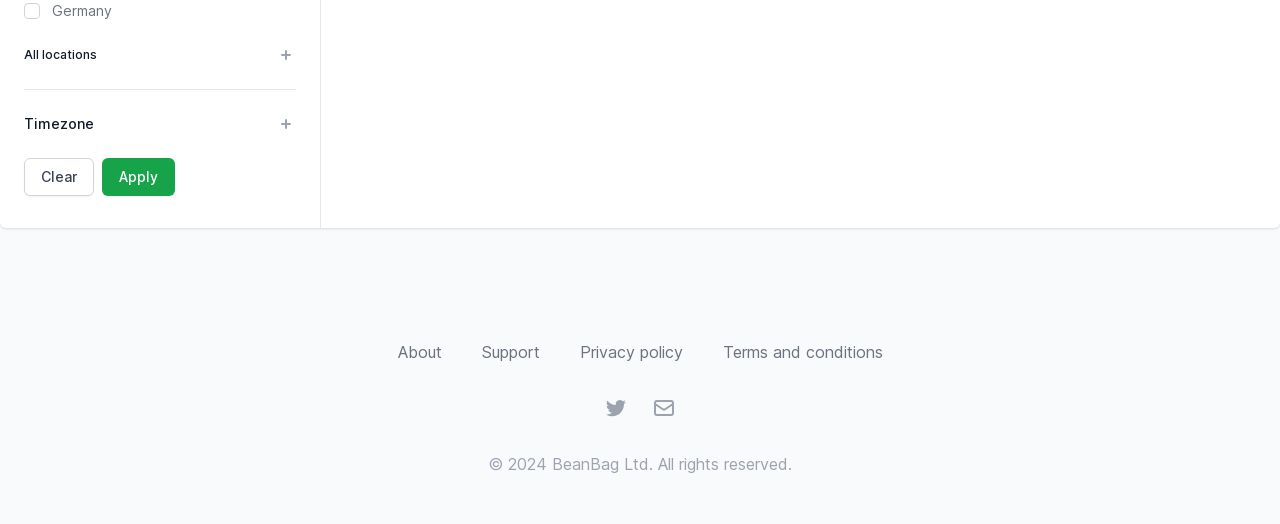Please respond in a single word or phrase: 
How many social media links are at the bottom?

2